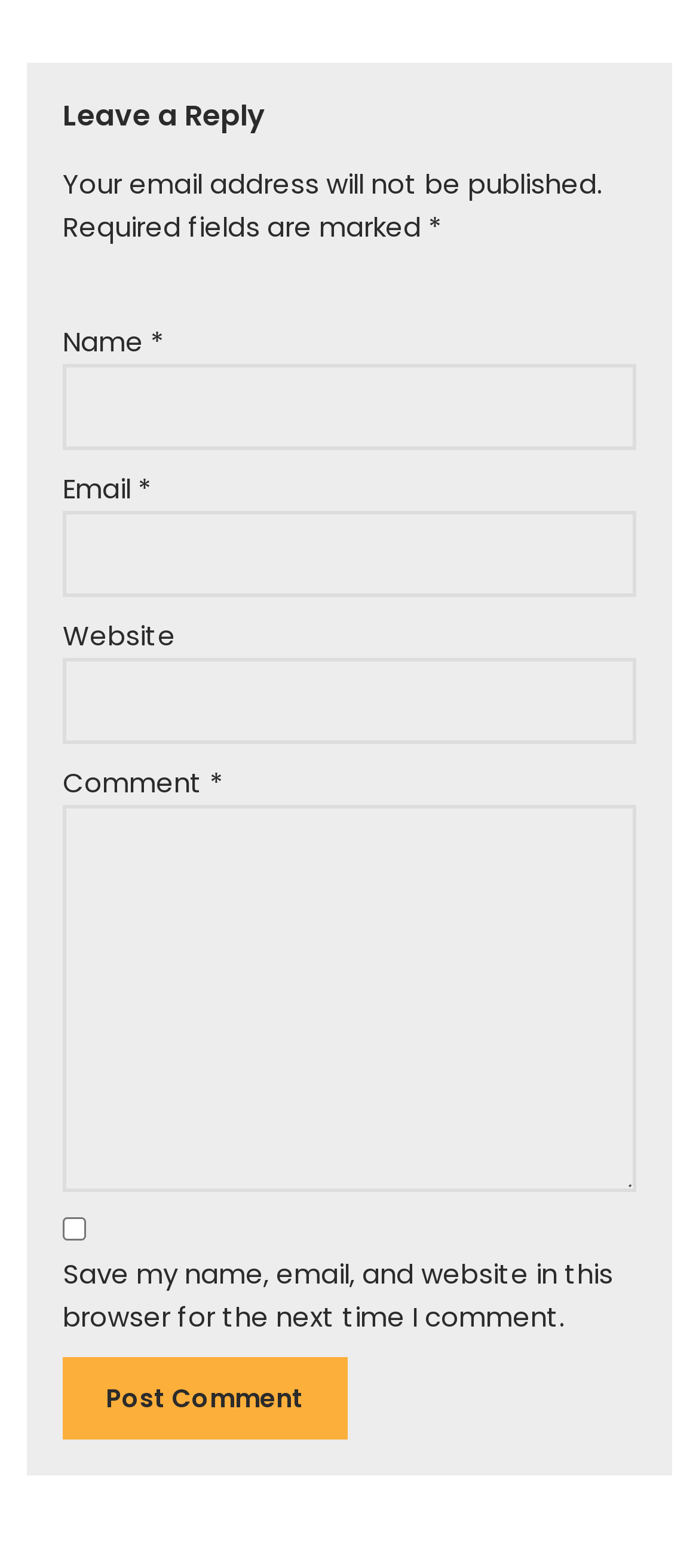Answer the question in one word or a short phrase:
Where is the 'Post Comment' button located?

Bottom of the page